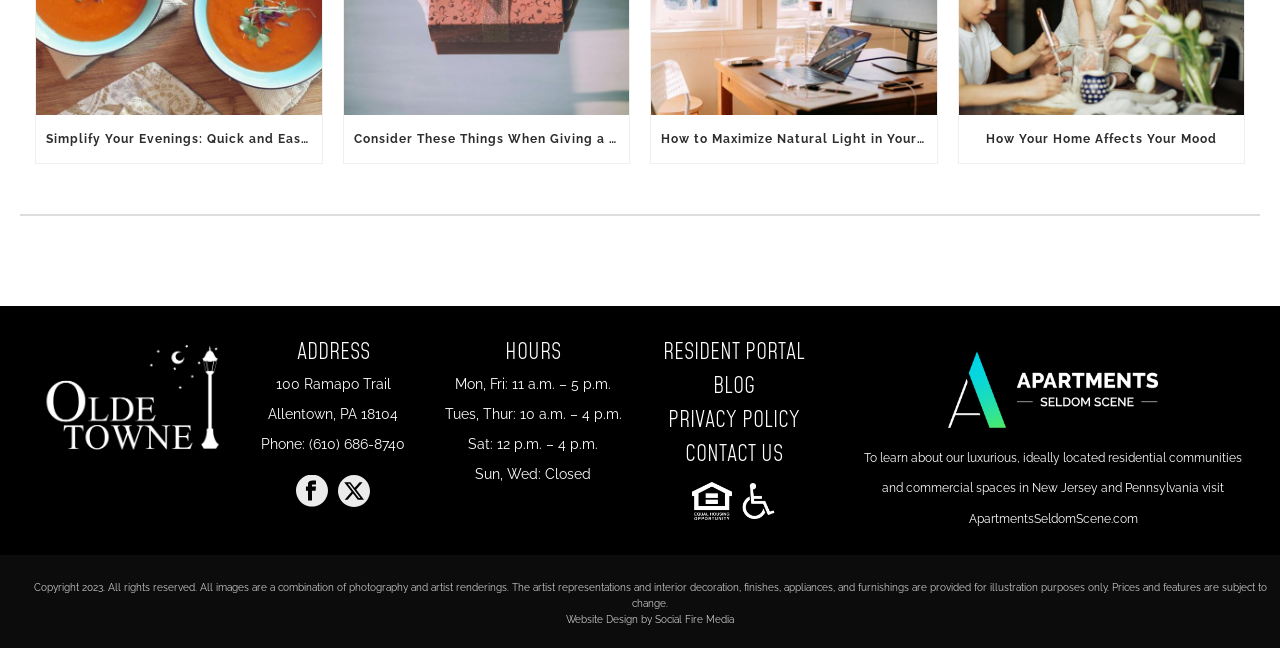What is the phone number of the apartments?
Carefully analyze the image and provide a detailed answer to the question.

I found the phone number by looking at the static text 'Phone:' and the link next to it, which contains the phone number.